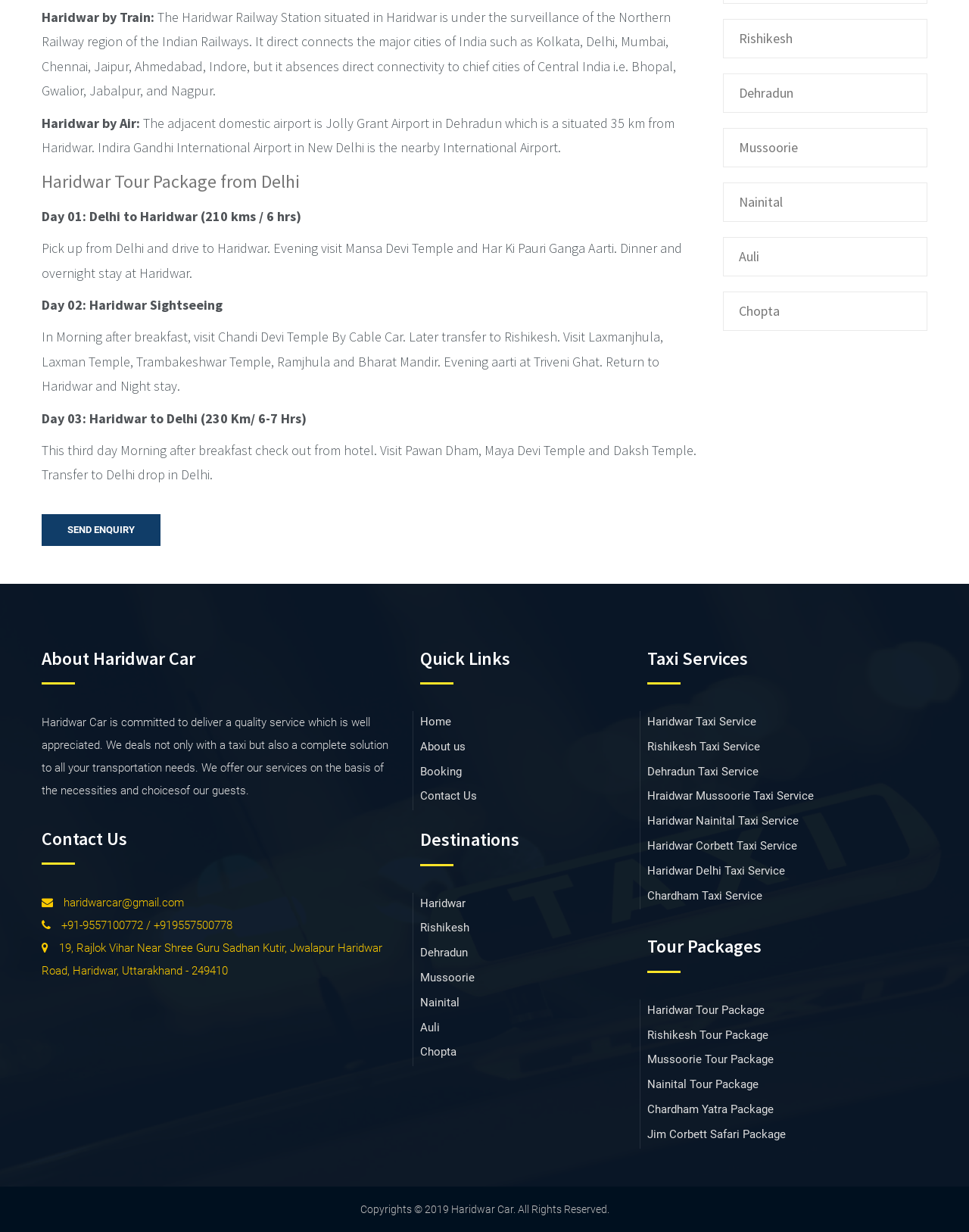Provide a short, one-word or phrase answer to the question below:
What is the copyright information on the webpage?

Copyrights 2019 Haridwar Car. All Rights Reserved.